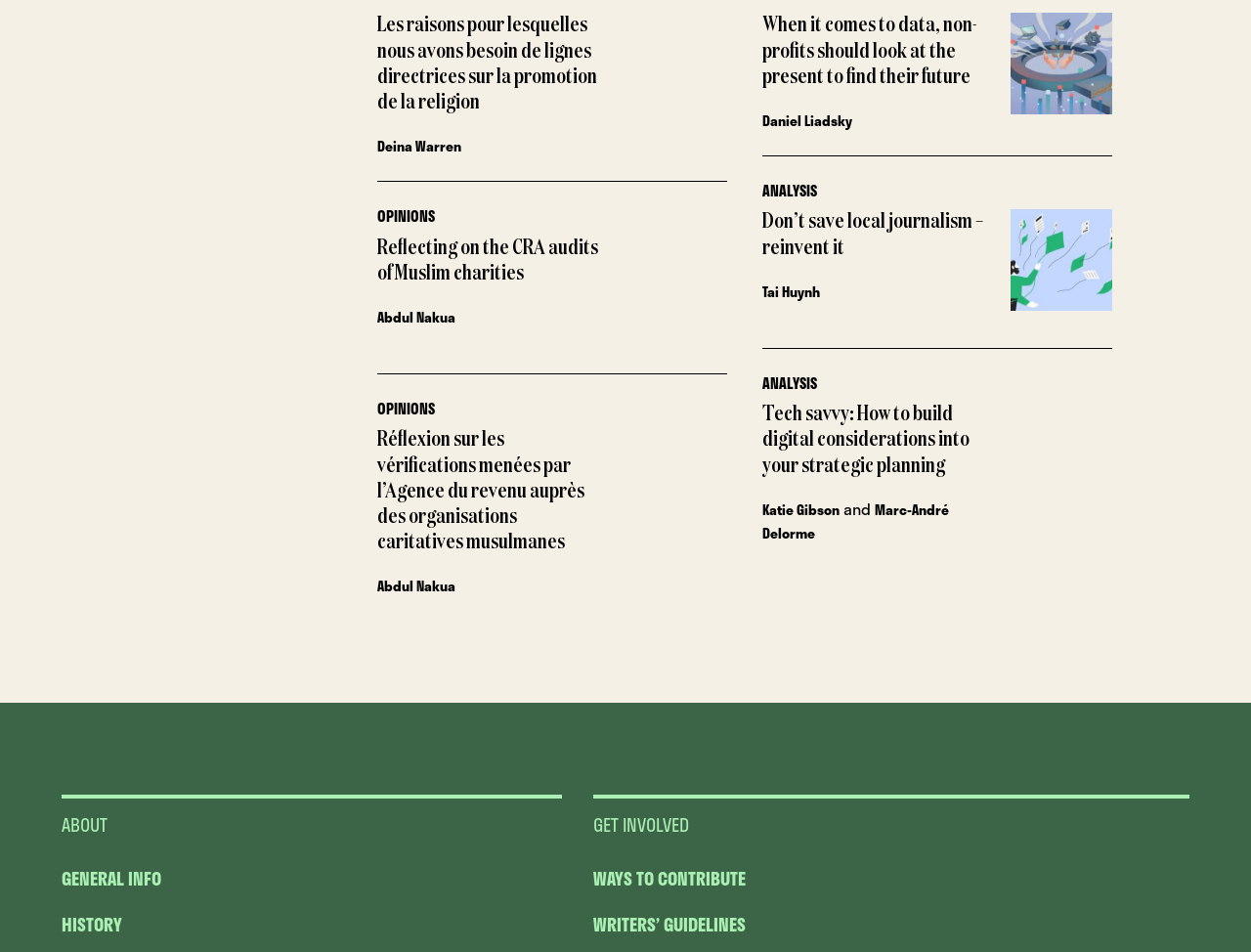Could you indicate the bounding box coordinates of the region to click in order to complete this instruction: "Click on the 'ALL COURSES' link".

None